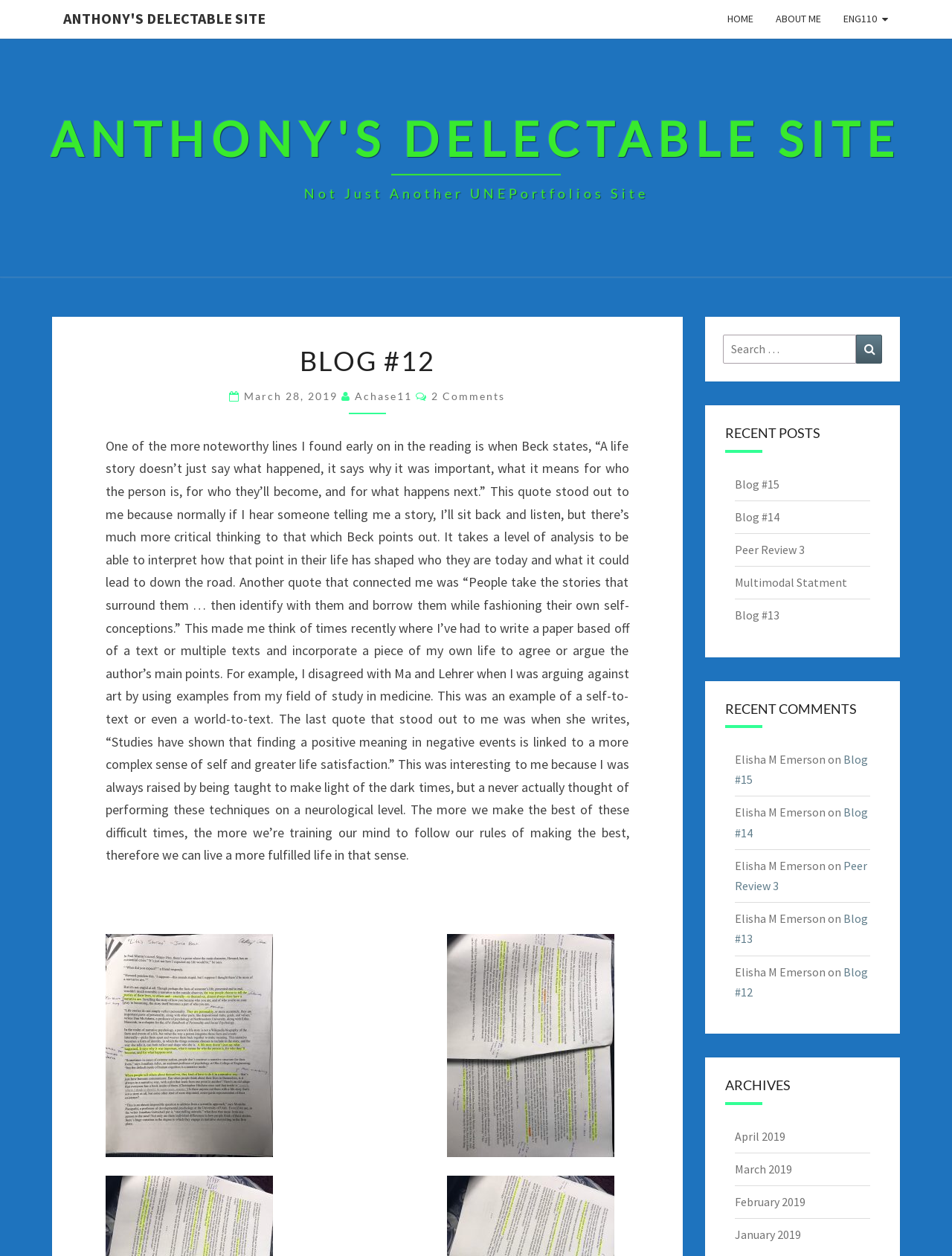Answer the question with a brief word or phrase:
What is the name of the blog?

Anthony's Delectable Site